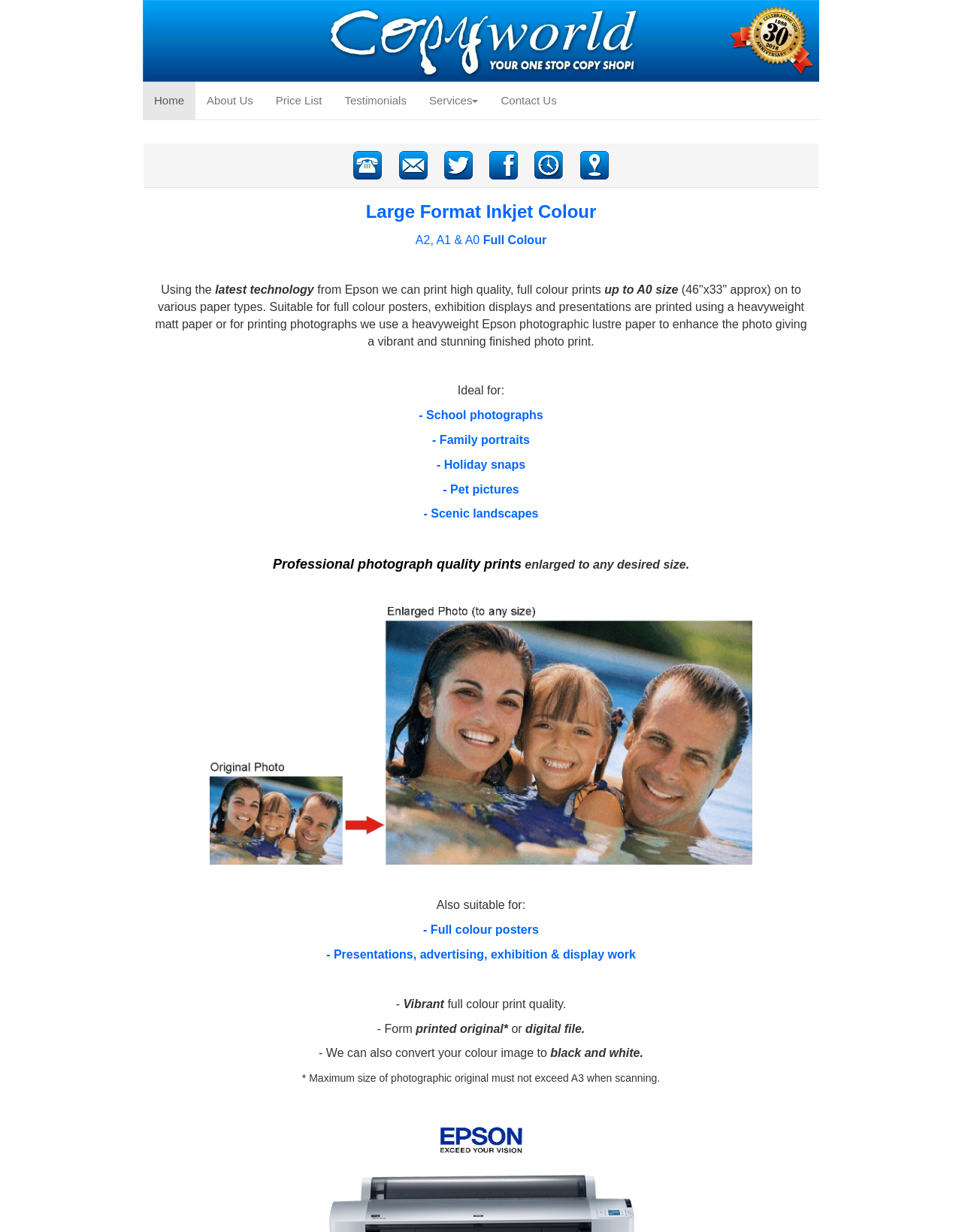Analyze the image and give a detailed response to the question:
What is the brand of the printer used for large format printing?

I found this answer by looking at the logo at the bottom of the webpage, which says 'Epson Logo'. This logo indicates that the printer used for large format printing is from Epson.